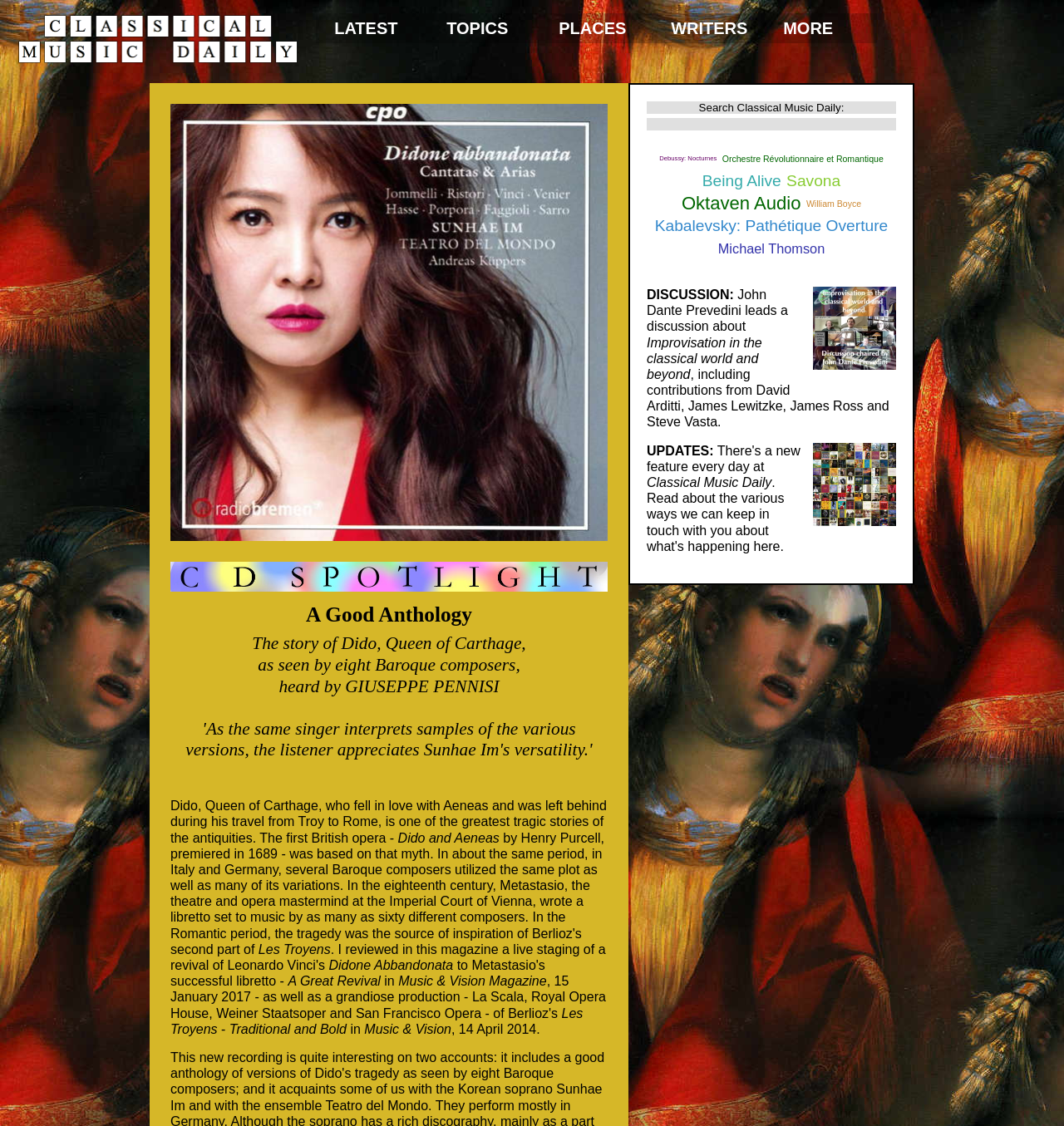Locate the bounding box coordinates of the UI element described by: "alt="CD Spotlight"". The bounding box coordinates should consist of four float numbers between 0 and 1, i.e., [left, top, right, bottom].

[0.16, 0.515, 0.571, 0.528]